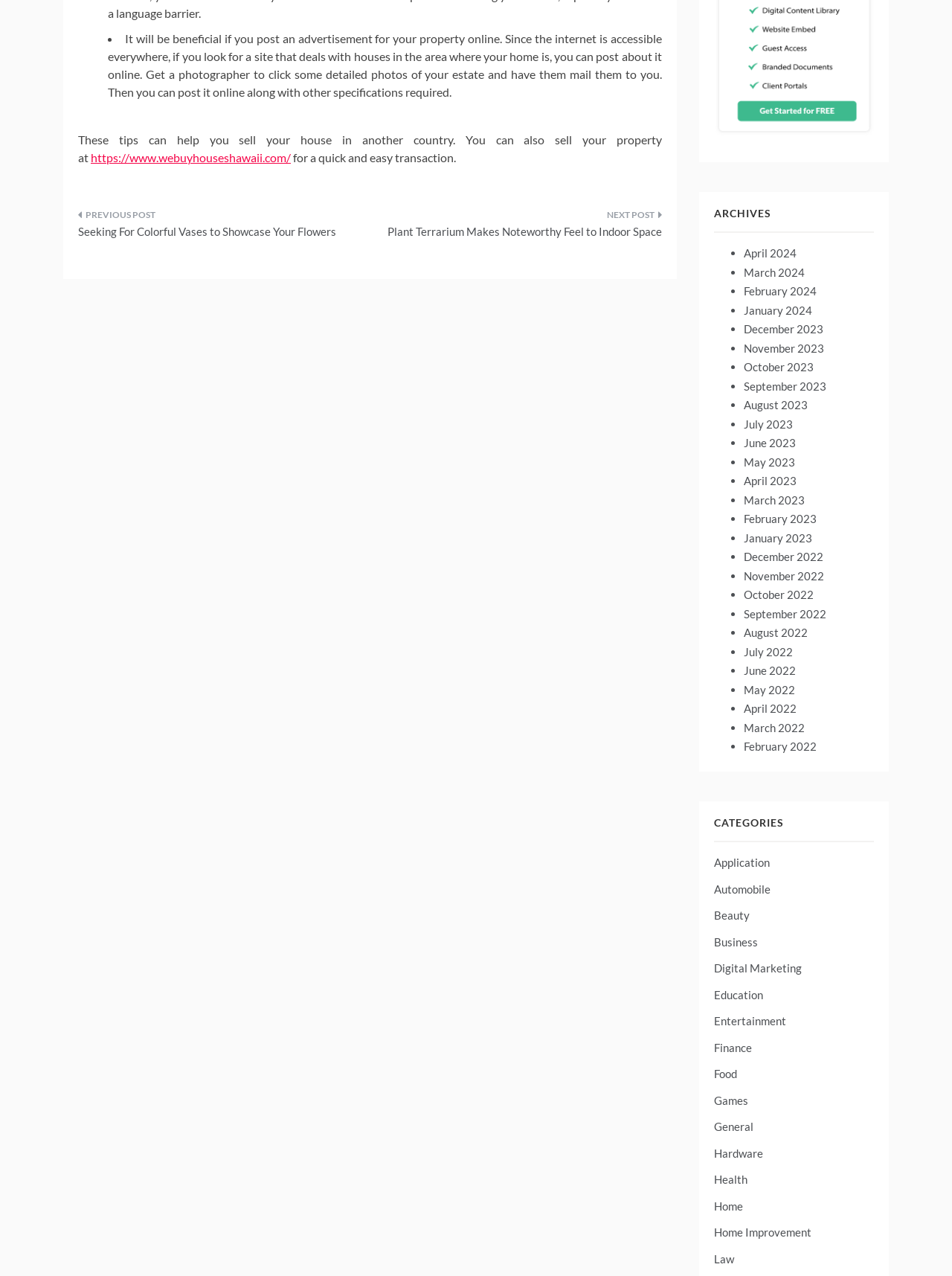Find and indicate the bounding box coordinates of the region you should select to follow the given instruction: "click on the 'NEXT POST Plant Terrarium Makes Noteworthy Feel to Indoor Space ' link".

[0.4, 0.163, 0.695, 0.195]